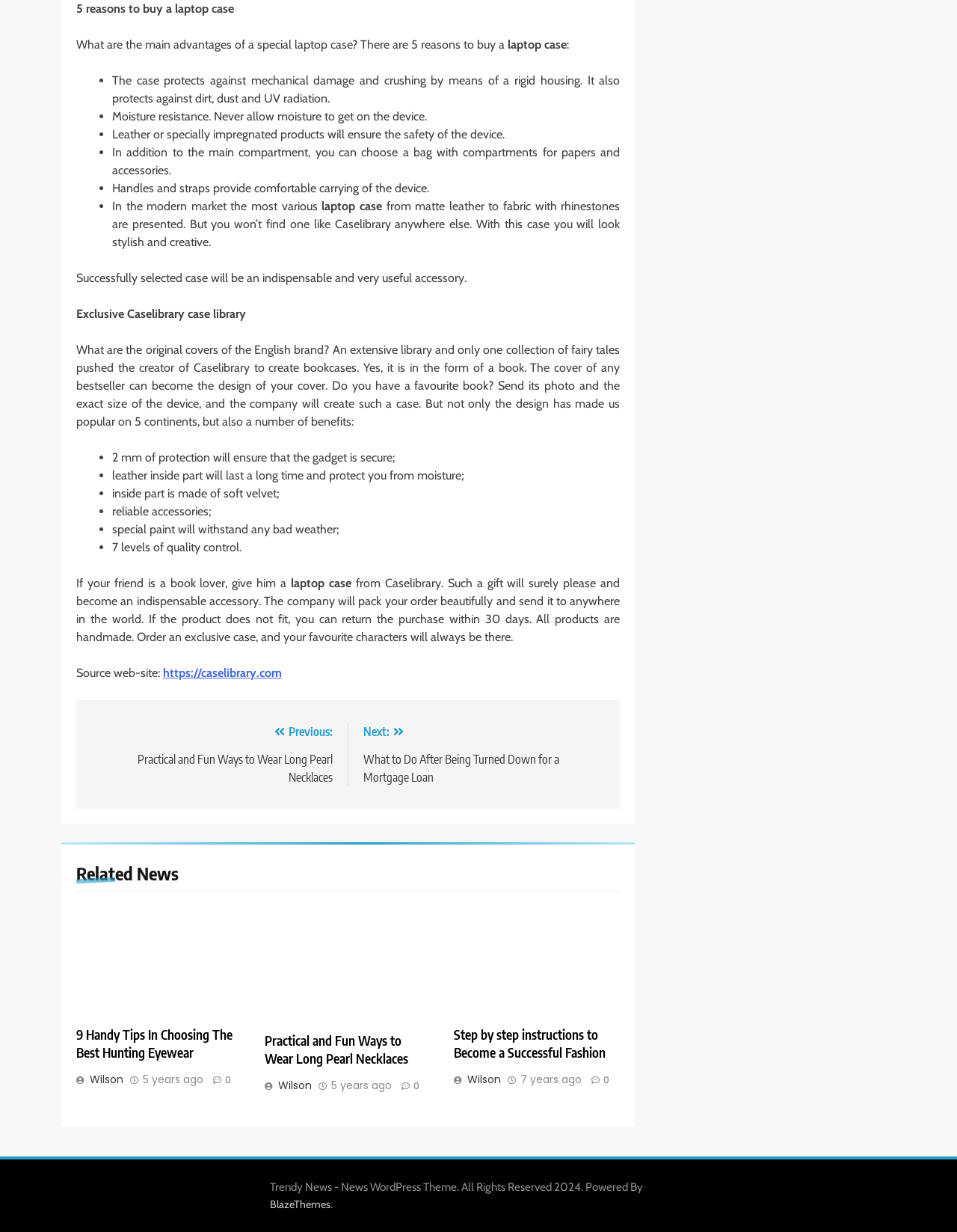Find and provide the bounding box coordinates for the UI element described with: "parent_node: Search for: name="s" placeholder="Search..."".

None